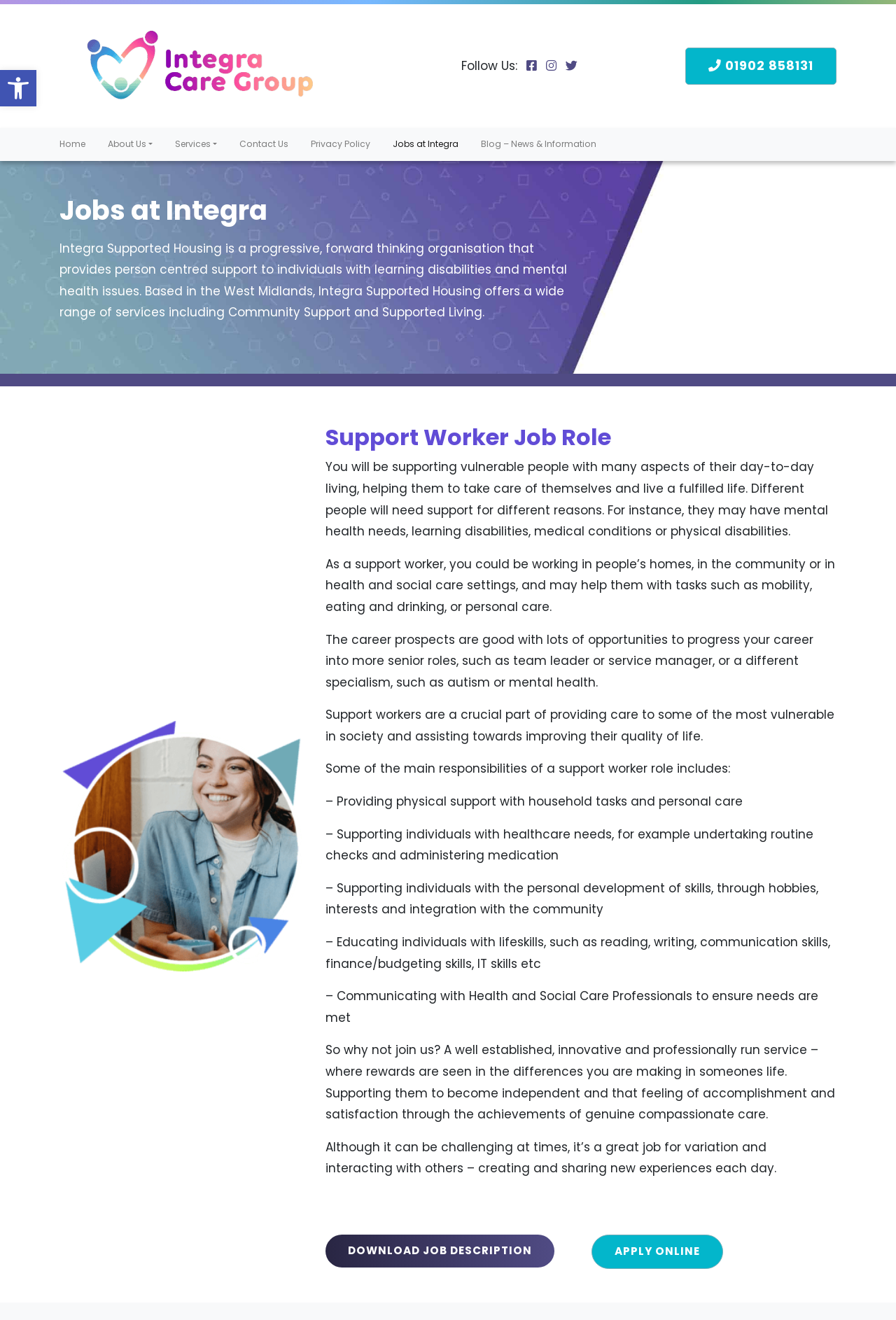Find the bounding box of the element with the following description: "Open toolbar Accessibility Tools". The coordinates must be four float numbers between 0 and 1, formatted as [left, top, right, bottom].

[0.0, 0.053, 0.041, 0.081]